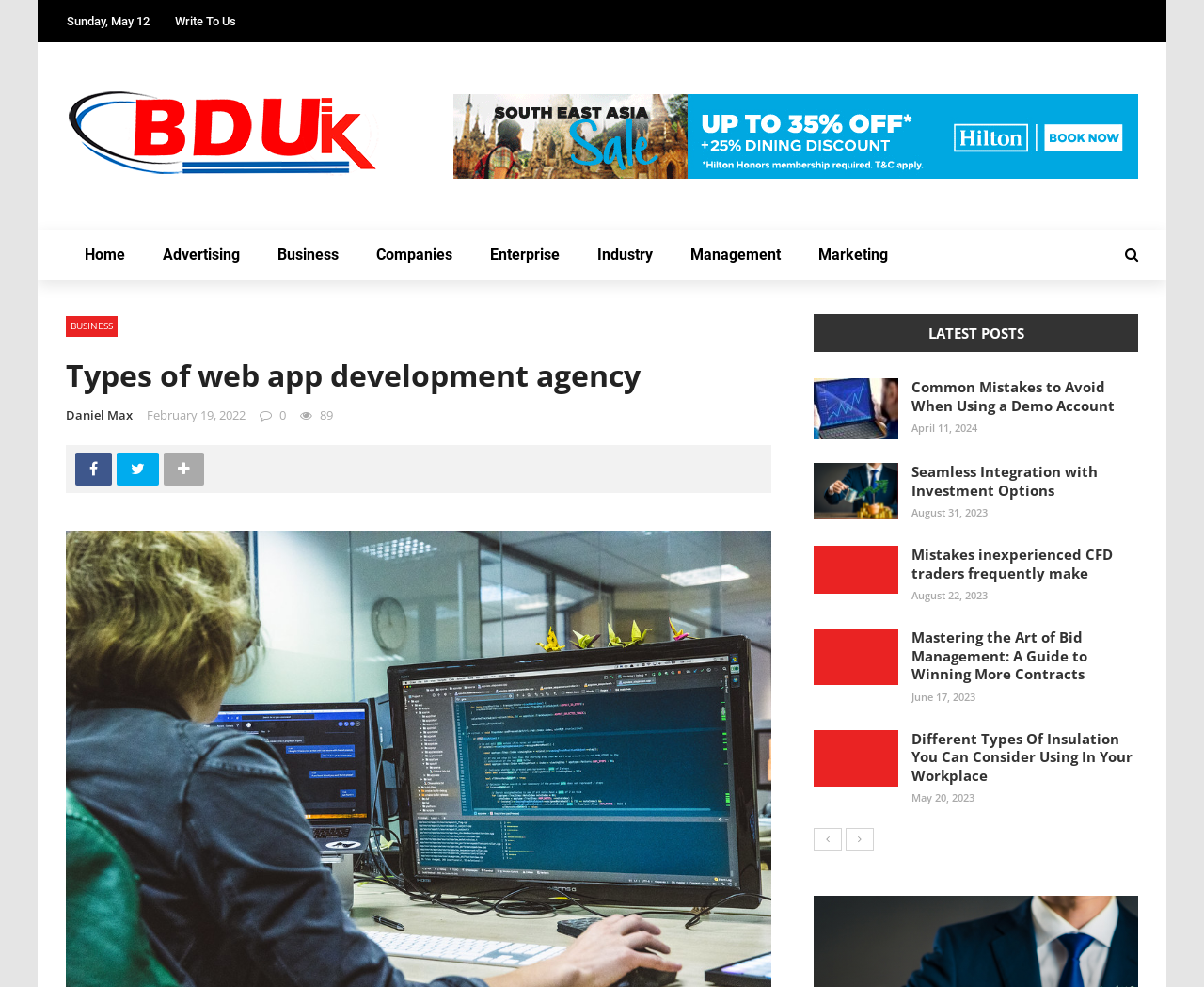How many pages of posts are there?
Give a one-word or short phrase answer based on the image.

More than 1